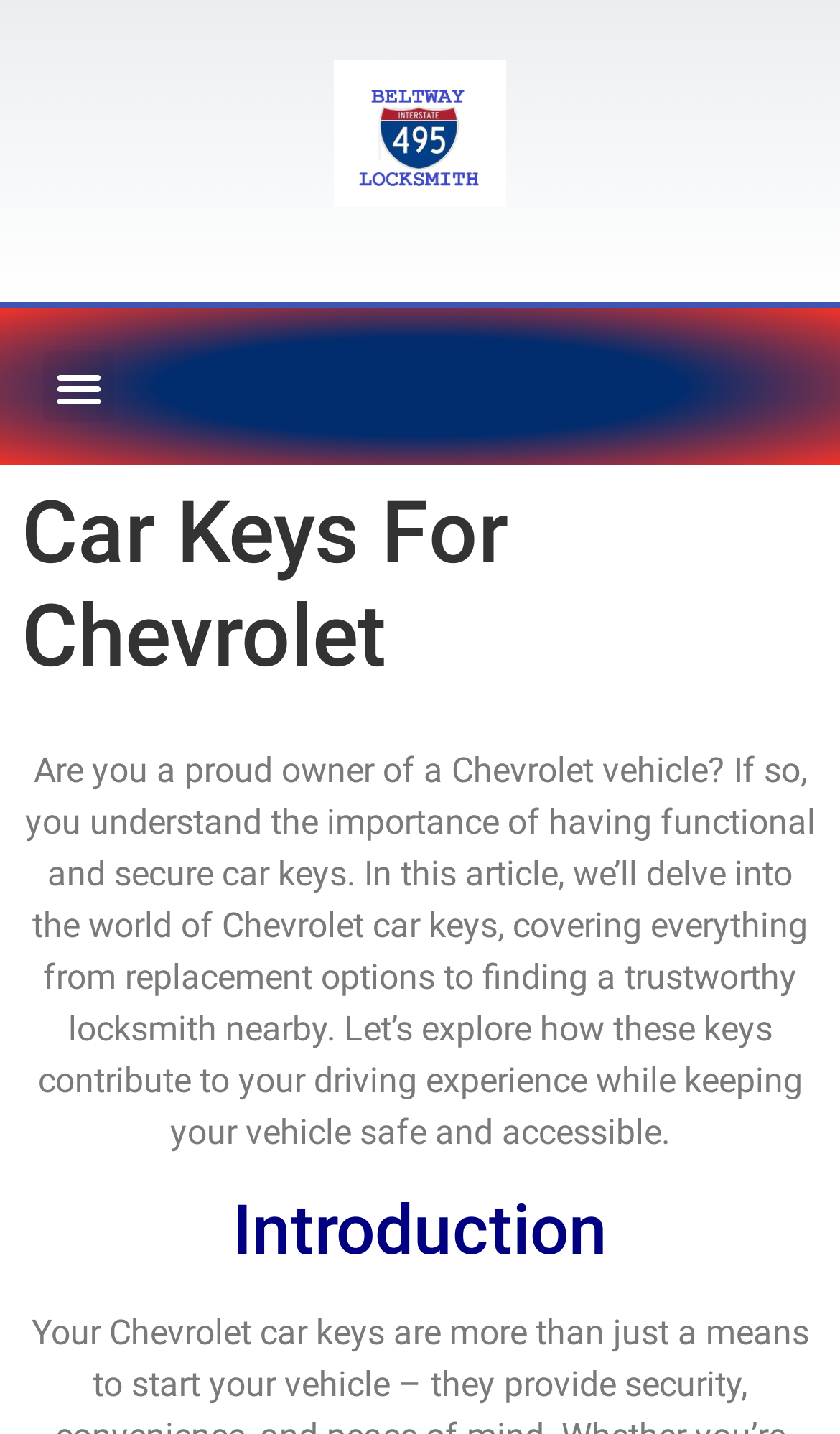What is the phone number mentioned on the page?
Respond to the question with a well-detailed and thorough answer.

The Root Element has a description that includes the phone number '(301) 857-2495', which suggests that this is the phone number mentioned on the page.